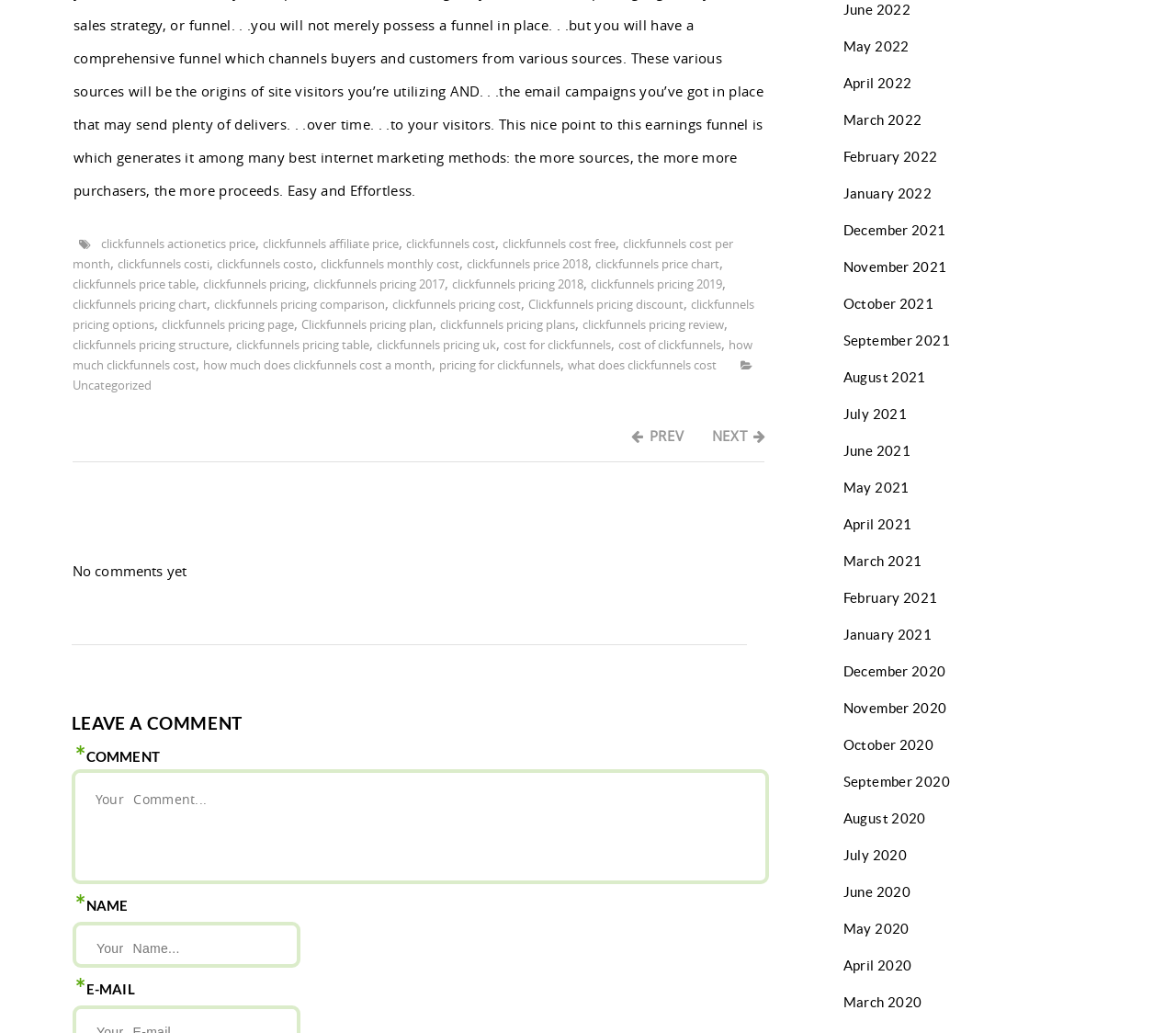Please identify the coordinates of the bounding box that should be clicked to fulfill this instruction: "click on 'clickfunnels actionetics price'".

[0.086, 0.228, 0.217, 0.244]